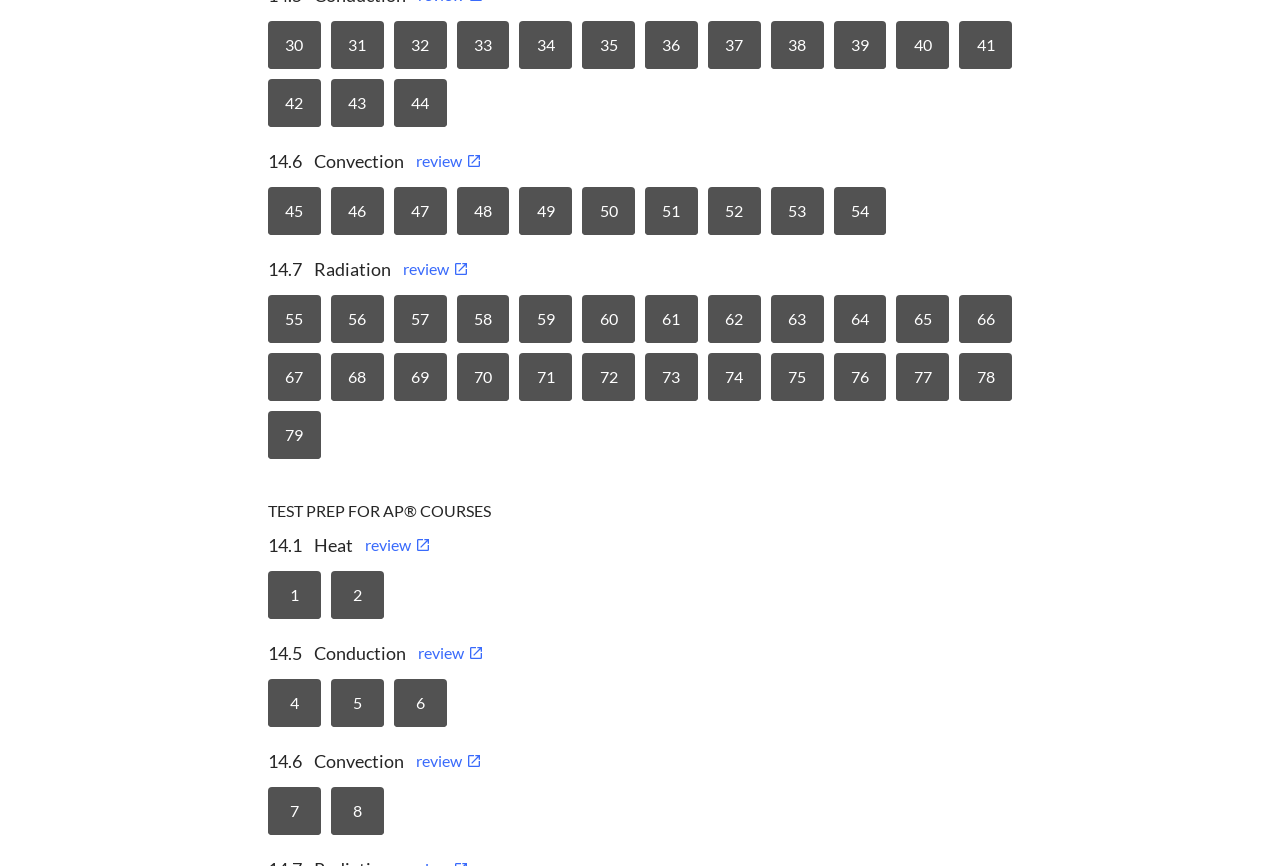Based on the visual content of the image, answer the question thoroughly: What is the number of the link at the bottom left?

The link at the bottom left is located at [0.209, 0.474, 0.251, 0.53] and its text is '79'.